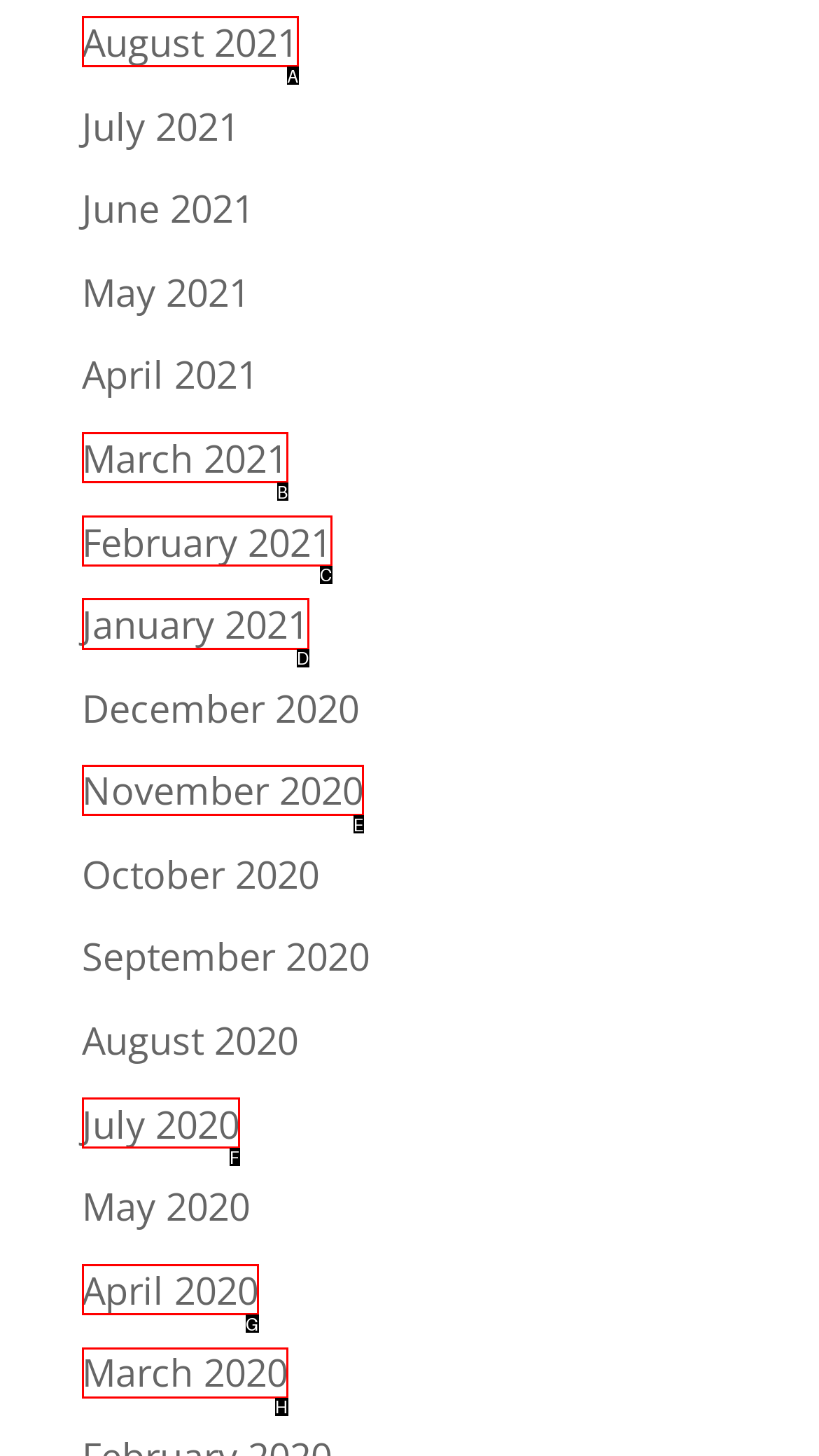Select the HTML element that needs to be clicked to carry out the task: access January 2021
Provide the letter of the correct option.

D